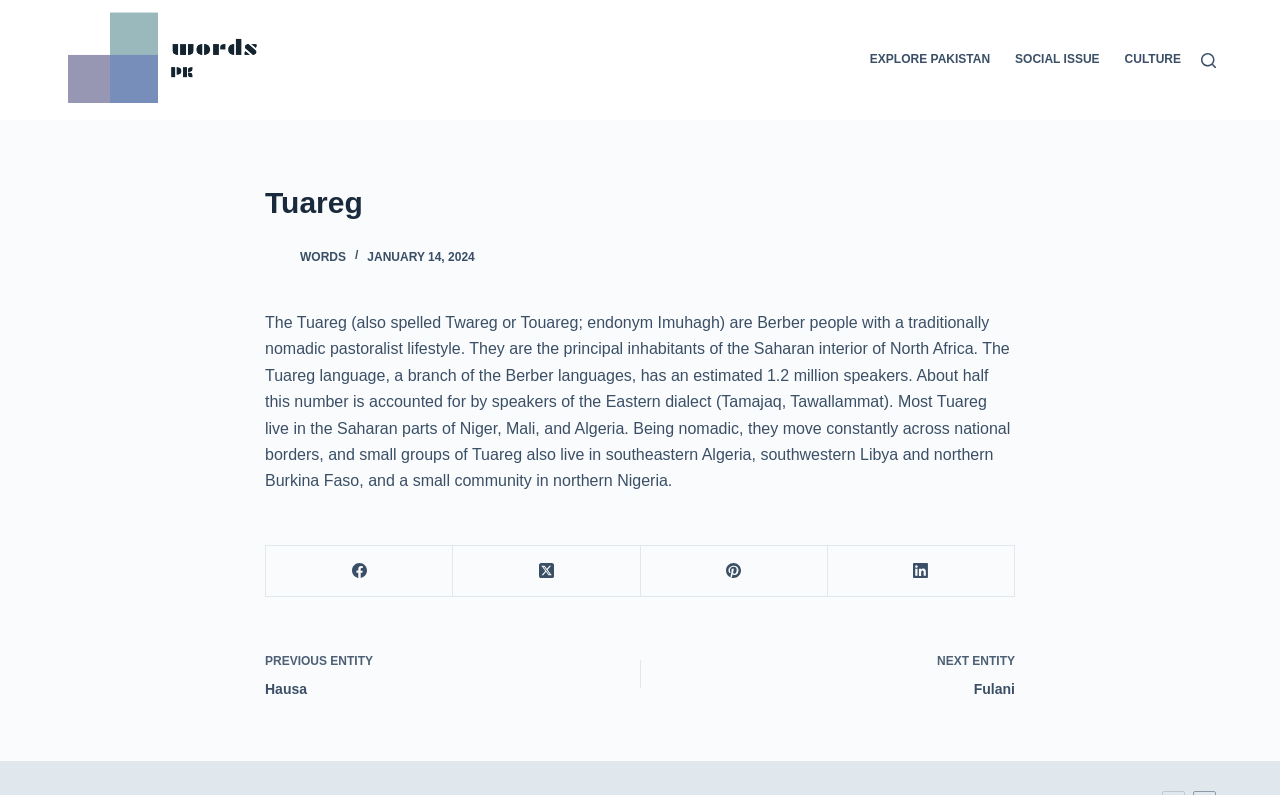In which countries do most Tuareg people live?
Please give a well-detailed answer to the question.

The webpage content states that most Tuareg people live in the Saharan parts of Niger, Mali, and Algeria, although they are nomadic and move constantly across national borders.